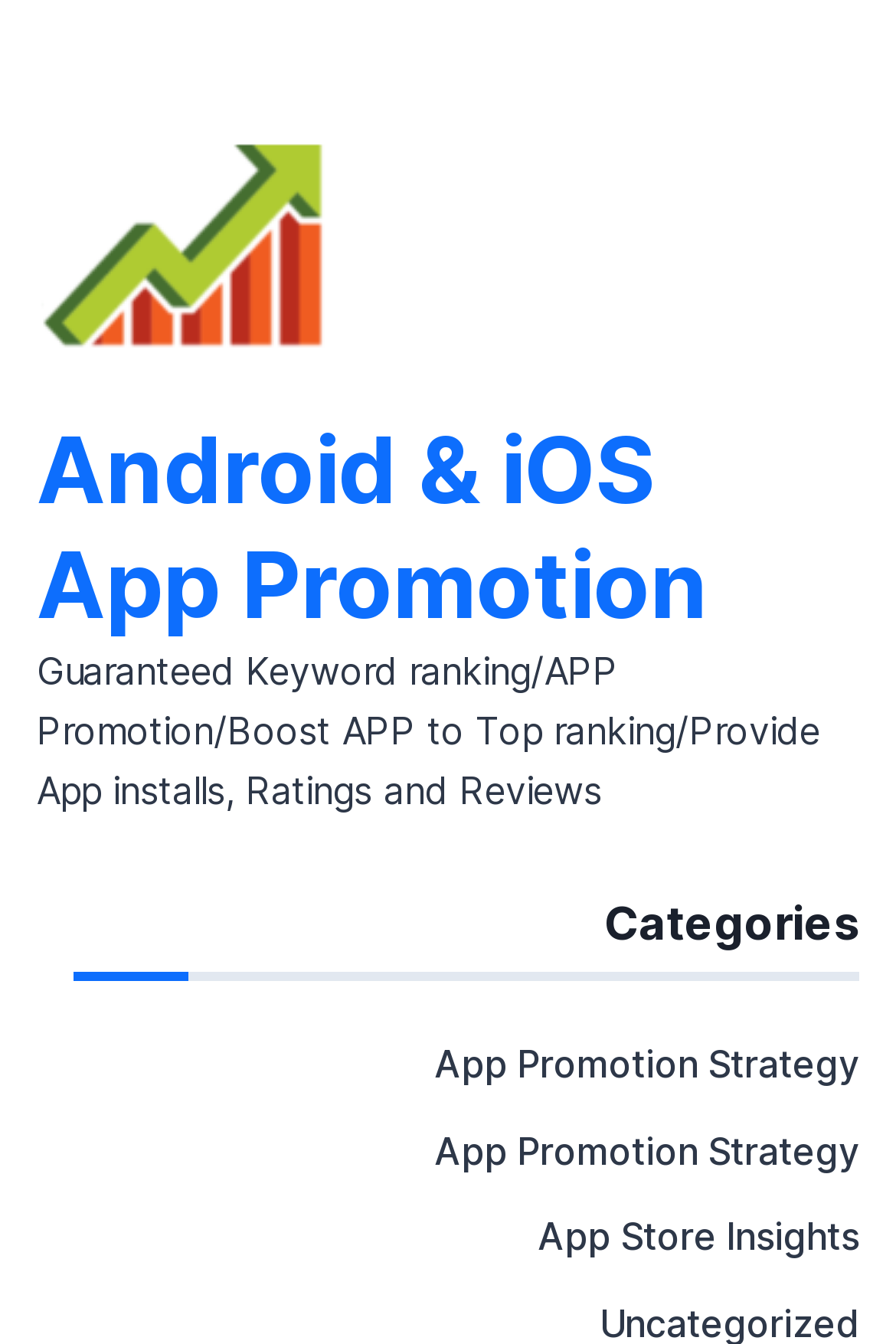Give a concise answer using one word or a phrase to the following question:
What is the logo of the website?

App Promotion logo